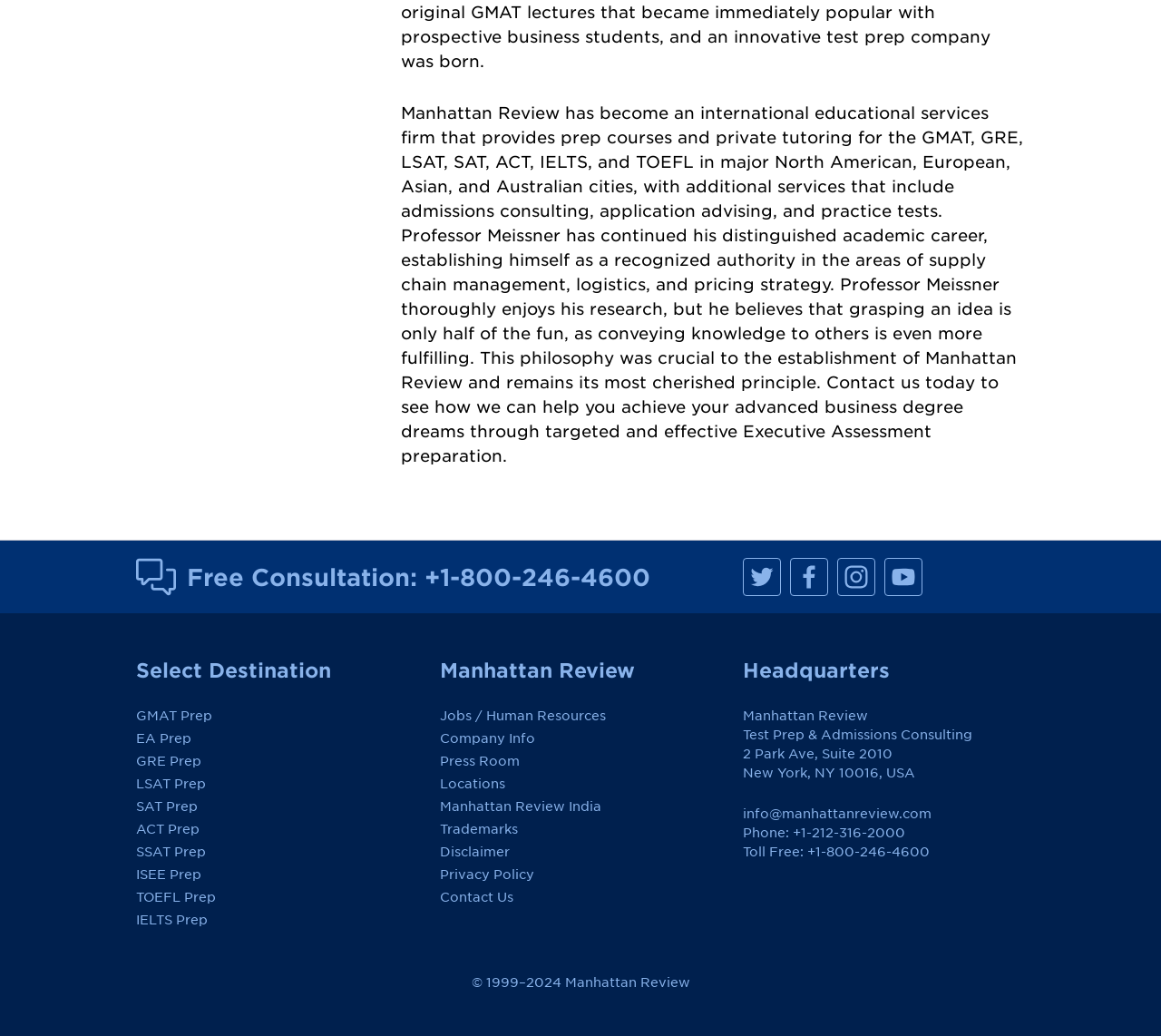What is the address of the headquarters?
Using the image, provide a detailed and thorough answer to the question.

The address of the headquarters can be found in the static text '2 Park Ave, Suite 2010' and 'New York, NY 10016, USA' under the 'Headquarters' section.